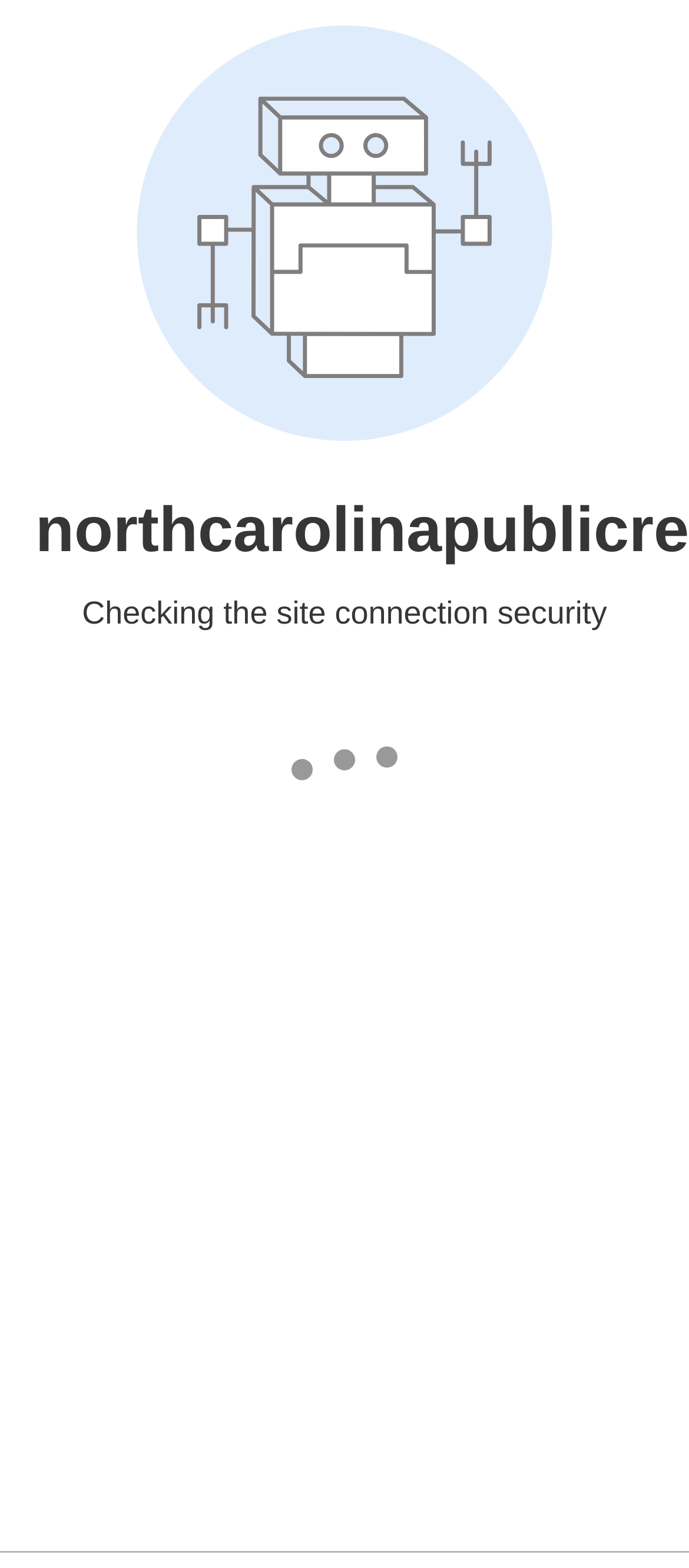What is the bounding box coordinate of the 'FIRST NAME' textbox?
Using the image as a reference, give an elaborate response to the question.

The 'FIRST NAME' textbox has a bounding box coordinate of [0.026, 0.266, 0.974, 0.319], which represents the left, top, right, and bottom coordinates of the element.